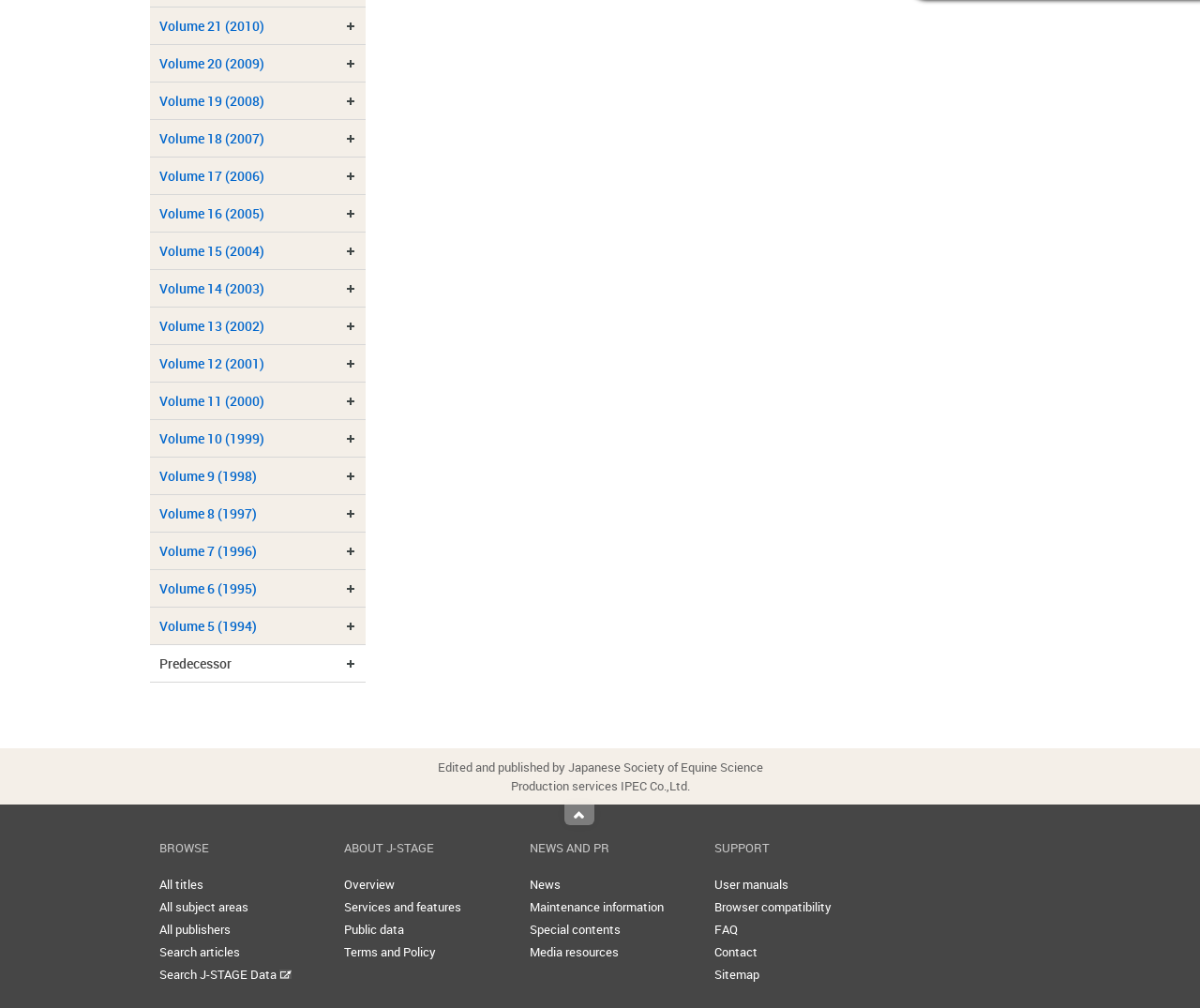Highlight the bounding box coordinates of the element you need to click to perform the following instruction: "Get user manuals."

[0.595, 0.869, 0.657, 0.886]